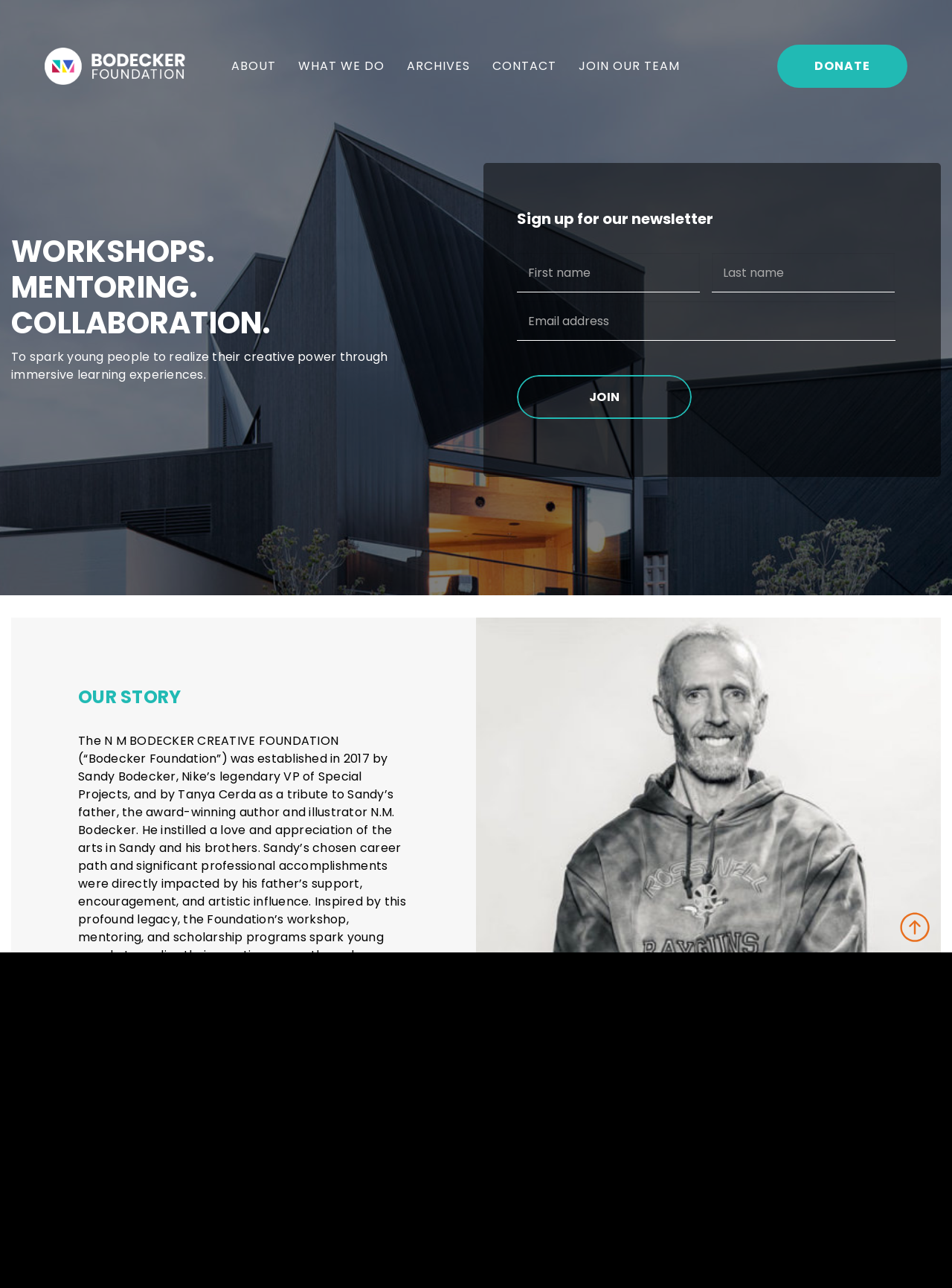Detail the features and information presented on the webpage.

The webpage is about the N M Bodecker Foundation, a non-profit organization that aims to spark young people's creative power through immersive learning experiences. At the top left of the page, there is a logo image accompanied by a link with the foundation's name. 

To the right of the logo, there is a main navigation menu with five menu items: ABOUT, WHAT WE DO, ARCHIVES, CONTACT, and JOIN OUR TEAM. 

Below the navigation menu, there is a prominent heading that reads "WORKSHOPS. MENTORING. COLLABORATION." followed by a paragraph of text that summarizes the foundation's mission. 

On the right side of the page, there is a call-to-action link to DONATE. 

Further down the page, there is a section to sign up for the foundation's newsletter, which includes input fields for name and email, and a JOIN button. 

Below the newsletter section, there is a heading that reads "OUR STORY" followed by a lengthy paragraph of text that tells the story of the foundation's establishment and its inspiration. 

There is also a link to SANDY, likely a reference to Sandy Bodecker, the founder of the foundation. 

At the very bottom of the page, there is a link to scroll back to the top of the page.